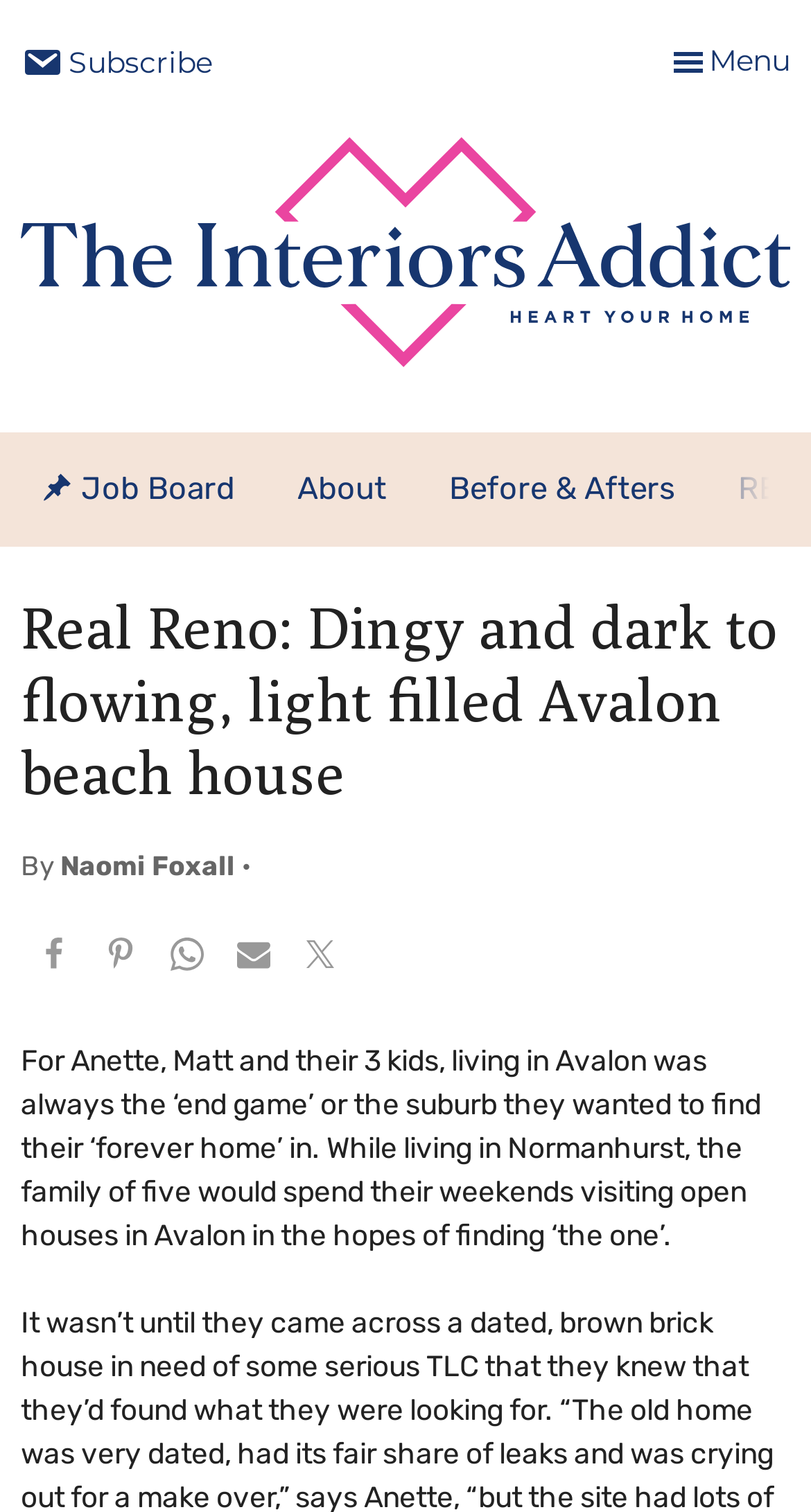Produce an extensive caption that describes everything on the webpage.

This webpage is about a home renovation story, specifically a transformation from a dark and dingy rental to a light-filled Avalon beach house. At the top of the page, there are four "skip to" links, allowing users to navigate to different sections of the page. Below these links, there is a large image that takes up most of the width of the page, with a link and an image description above it.

To the top right of the page, there is a menu toggle button and a subscribe link. Below this, there is a main navigation menu with links to the job board, about page, and before and after sections.

The main content of the page is headed by a title, "Real Reno: Dingy and dark to flowing, light filled Avalon beach house", which is followed by the author's name, Naomi Foxall. Below the title, there are social media sharing links, including Facebook, Pinterest, and Twitter, each with an accompanying image.

The main article begins with a brief introduction to the family who lived in the house, Anette, Matt, and their three kids, who wanted to find their forever home in Avalon. The text describes how they would spend their weekends visiting open houses in Avalon, hoping to find the perfect home.